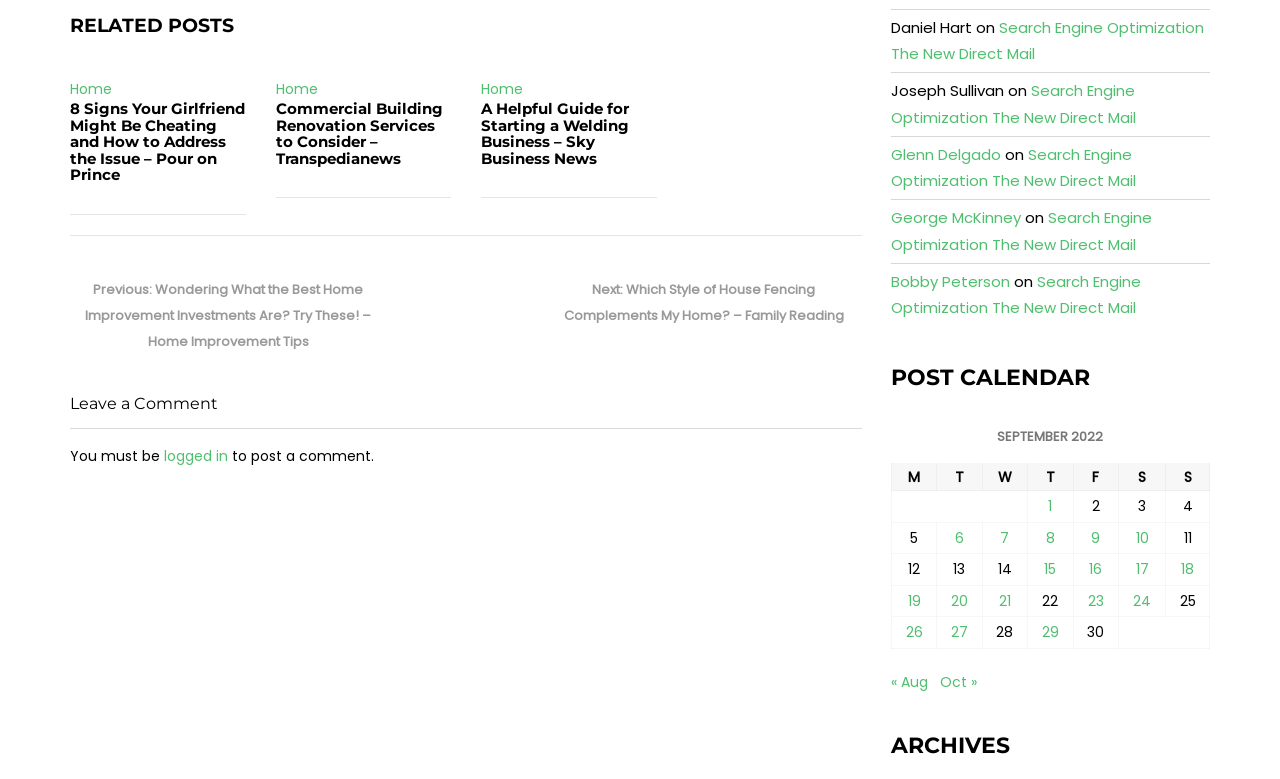Based on the element description Bobby Peterson, identify the bounding box coordinates for the UI element. The coordinates should be in the format (top-left x, top-left y, bottom-right x, bottom-right y) and within the 0 to 1 range.

[0.696, 0.348, 0.789, 0.375]